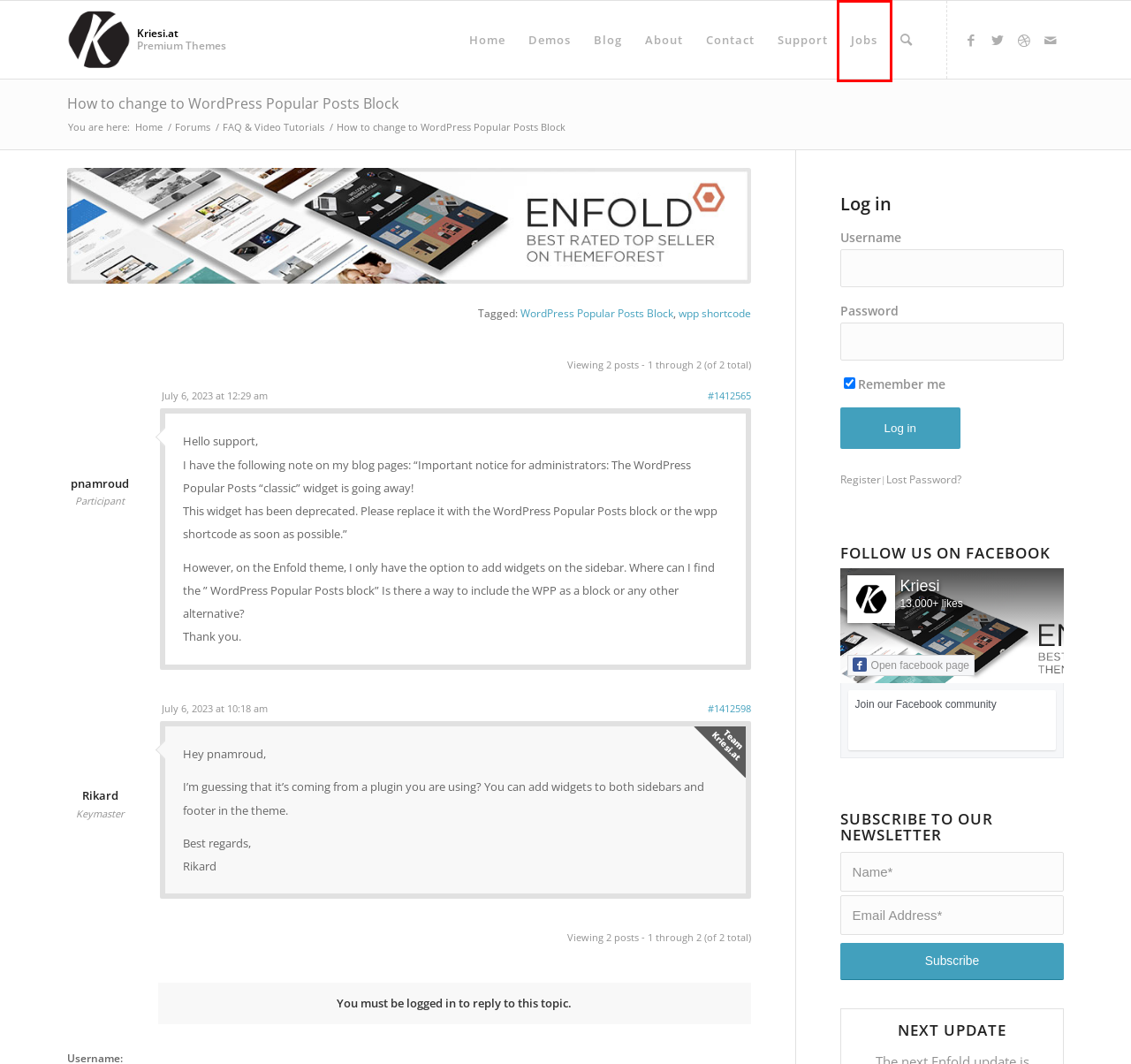You are given a screenshot depicting a webpage with a red bounding box around a UI element. Select the description that best corresponds to the new webpage after clicking the selected element. Here are the choices:
A. Enfold Demo Overview – A list of all available Enfold demos
B. WordPress Popular Posts Block Archives - Support | Kriesi.at - Premium WordPress Themes
C. FAQ & Video Tutorials - Support | Kriesi.at - Premium WordPress Themes
D. Support | Kriesi.at – Premium WordPress Themes
E. Newsletter - Kriesi.at - Premium WordPress Themes
F. Support - Support | Kriesi.at - Premium WordPress Themes
G. Kriesi.at Jobs – Just another WordPress site
H. About - Kriesi.at - Premium WordPress Themes

G